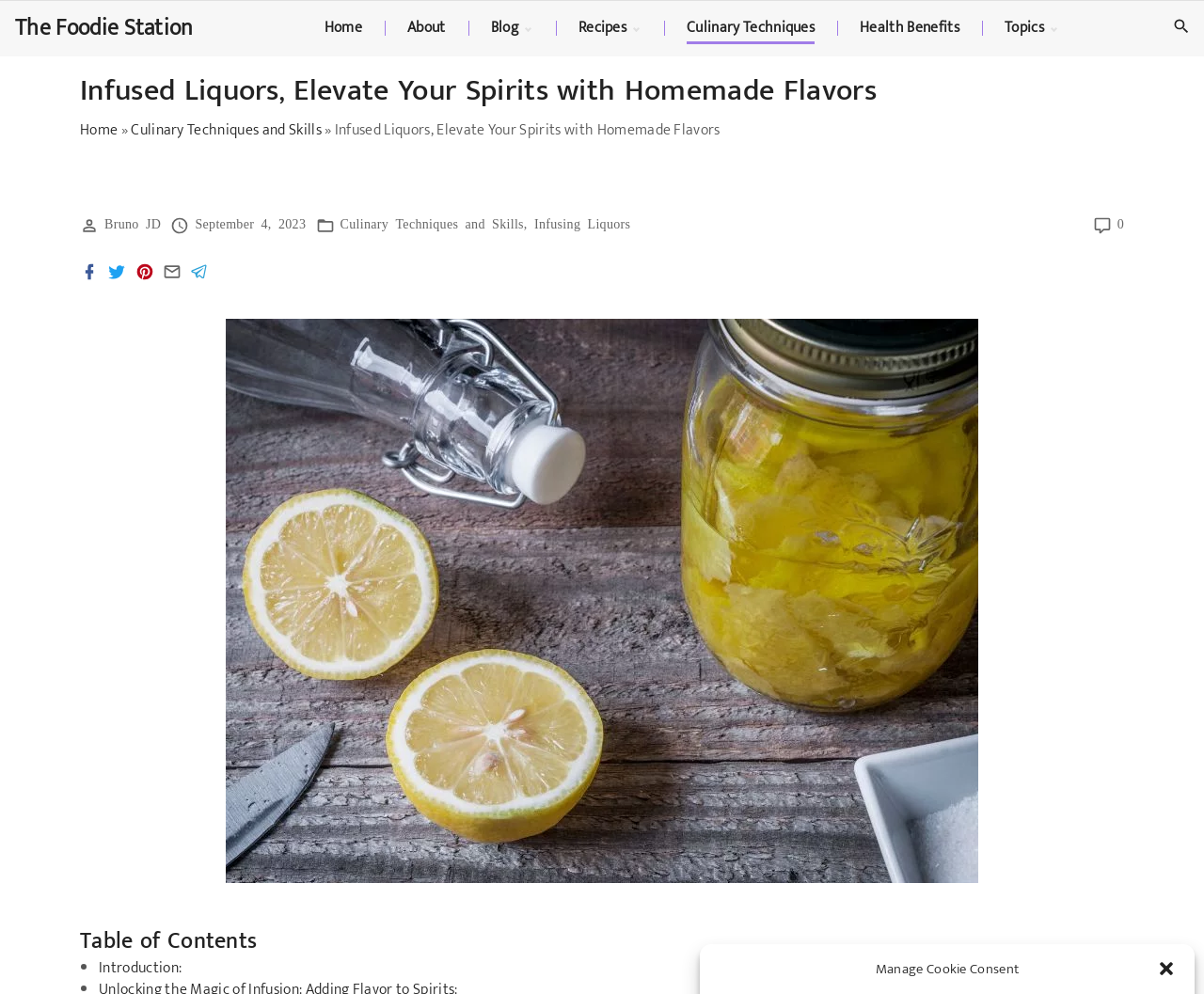Determine the bounding box coordinates of the region I should click to achieve the following instruction: "explore infused liquors". Ensure the bounding box coordinates are four float numbers between 0 and 1, i.e., [left, top, right, bottom].

[0.444, 0.218, 0.524, 0.231]